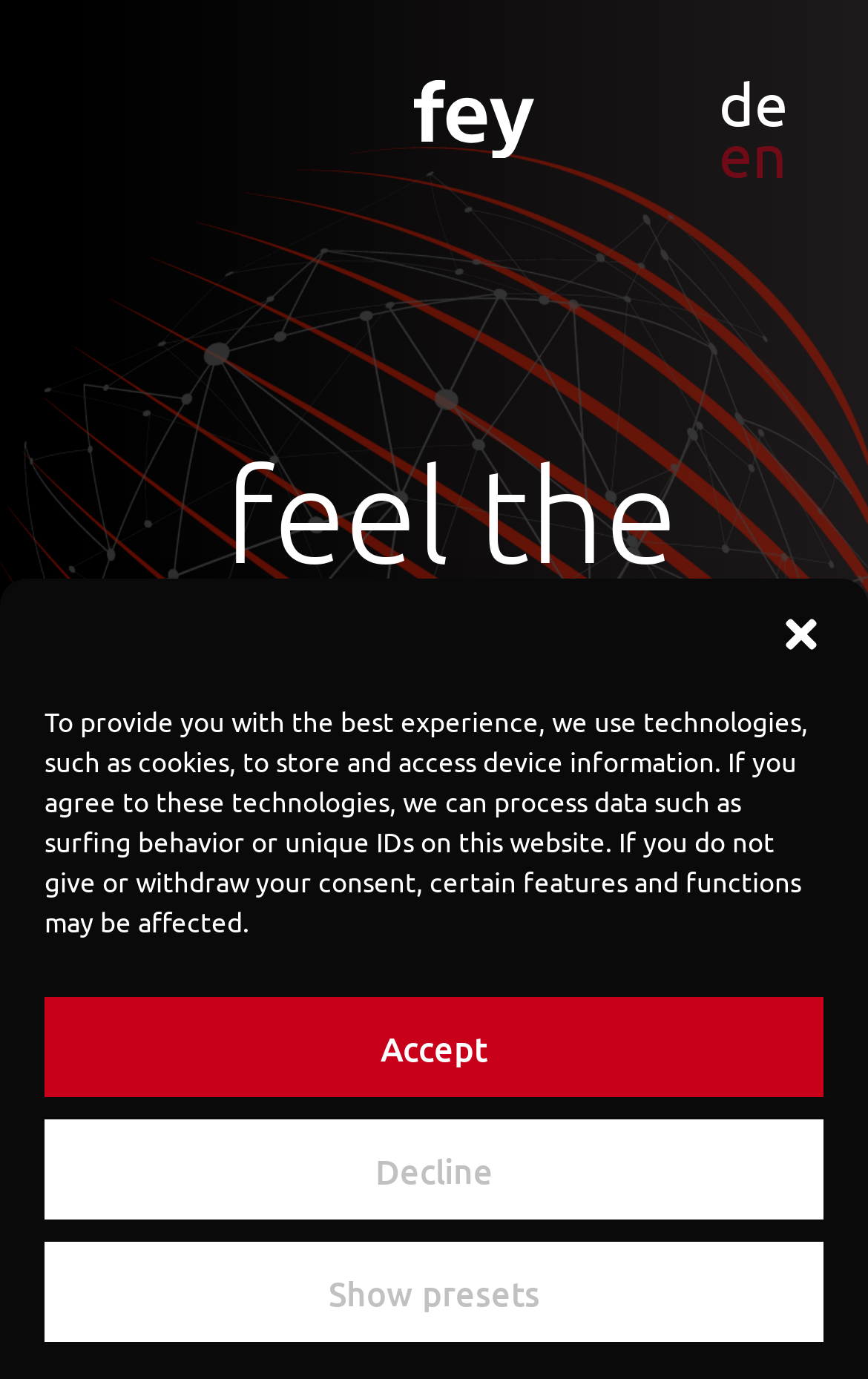Articulate a detailed summary of the webpage's content and design.

The webpage is titled "spaces of heART – Fey" and appears to be a multilingual website with options to switch between German ("de") and English ("en") languages, located at the top right corner of the page.

A prominent cookie consent dialog box is displayed, taking up a significant portion of the page. The dialog box contains a lengthy text explaining the use of technologies such as cookies to store and access device information. Below the text, there are three buttons: "Accept", "Decline", and "Show presets", aligned horizontally and positioned at the bottom of the dialog box.

Above the dialog box, a heading "feel the difference" is centered, spanning almost the entire width of the page. Below the heading, there are two links, one on the left and one on the right, with no descriptive text. The link on the right has an associated image.

At the top left corner of the page, there is a "close-dialog" button, which likely closes the cookie consent dialog box.